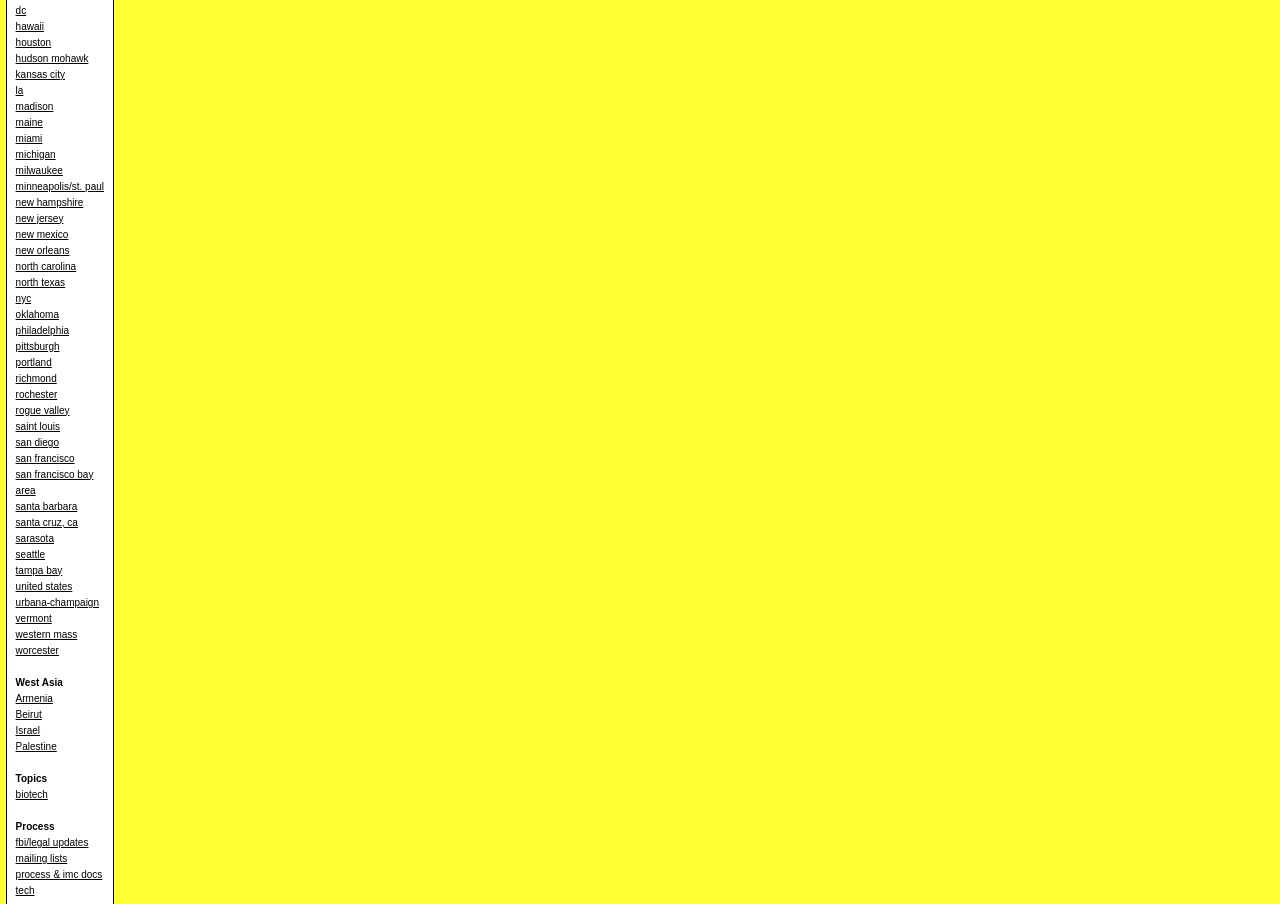Locate the bounding box coordinates of the region to be clicked to comply with the following instruction: "View information about Hawaii". The coordinates must be four float numbers between 0 and 1, in the form [left, top, right, bottom].

[0.012, 0.023, 0.034, 0.035]